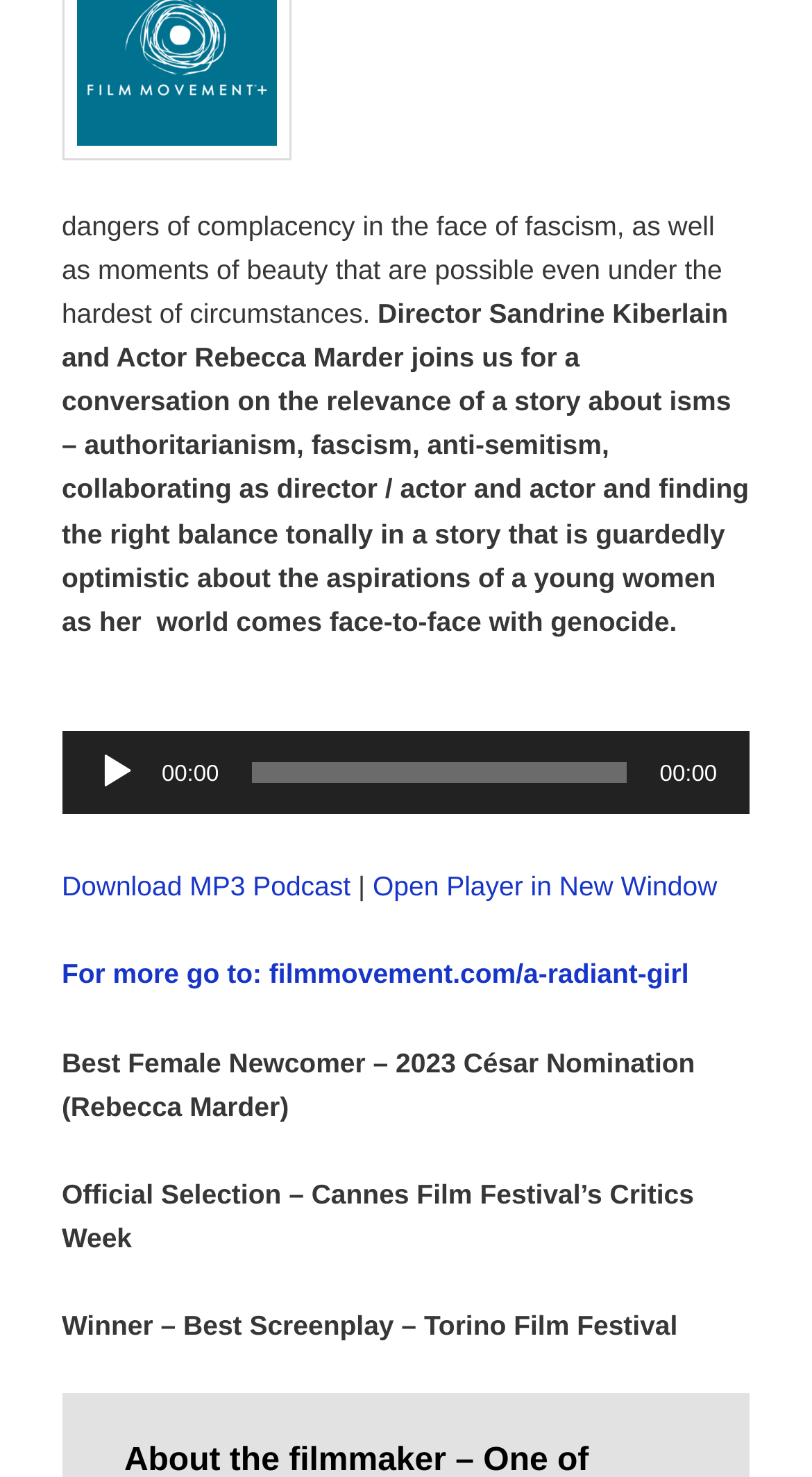Given the webpage screenshot and the description, determine the bounding box coordinates (top-left x, top-left y, bottom-right x, bottom-right y) that define the location of the UI element matching this description: Open Player in New Window

[0.459, 0.589, 0.883, 0.611]